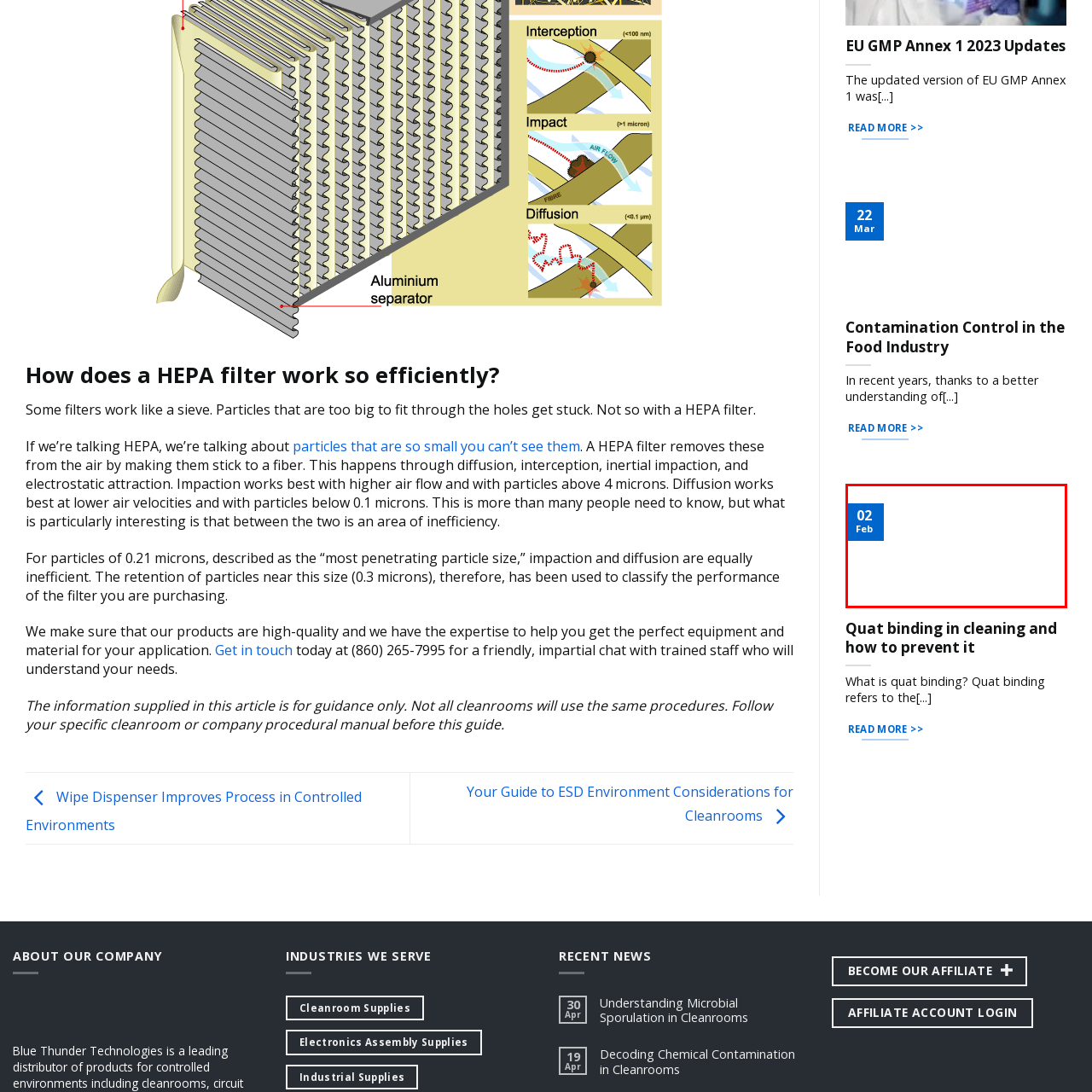What is the font style of the word 'Feb'?
Consider the portion of the image within the red bounding box and answer the question as detailed as possible, referencing the visible details.

The caption describes the font style of the word 'Feb' as 'simple yet elegant', implying that it is not bold or overly decorative, but rather clean and refined.